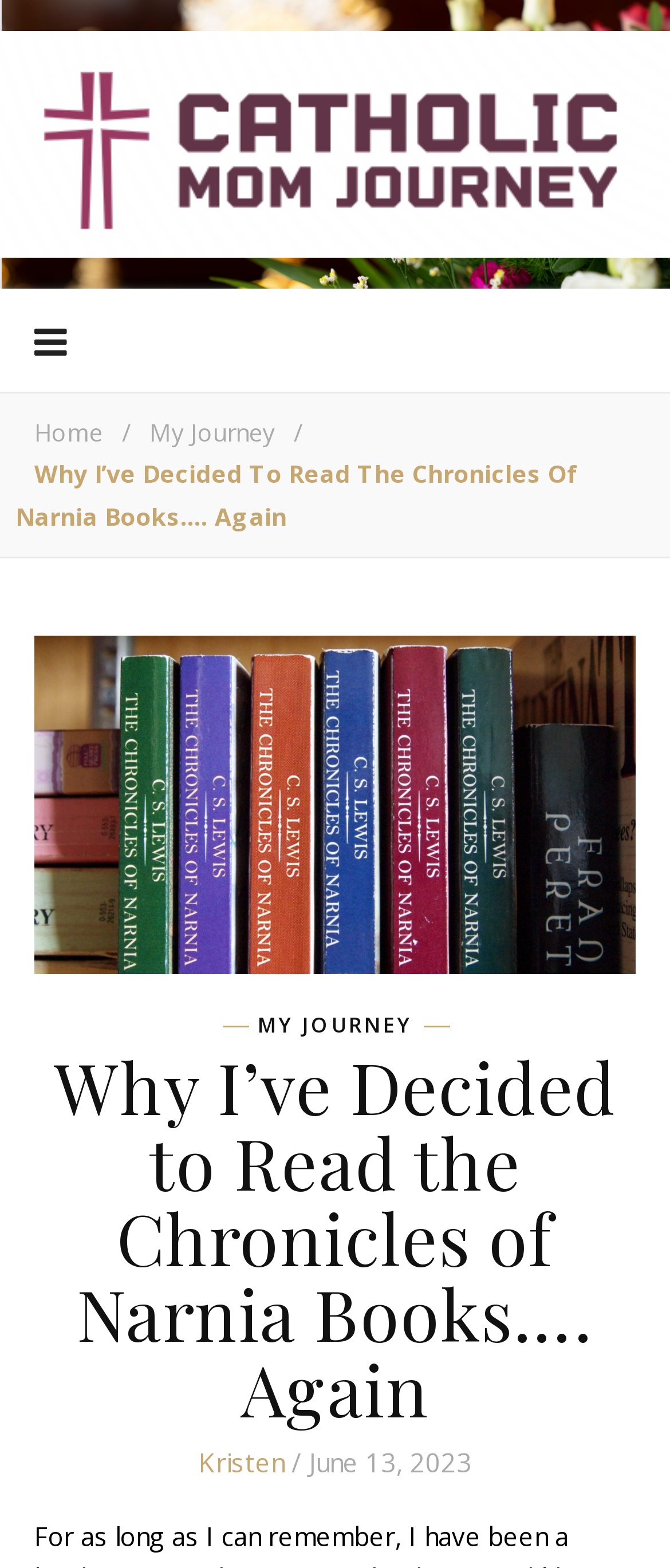What is the title of the latest article? Using the information from the screenshot, answer with a single word or phrase.

Why I’ve Decided to Read the Chronicles of Narnia Books…. Again